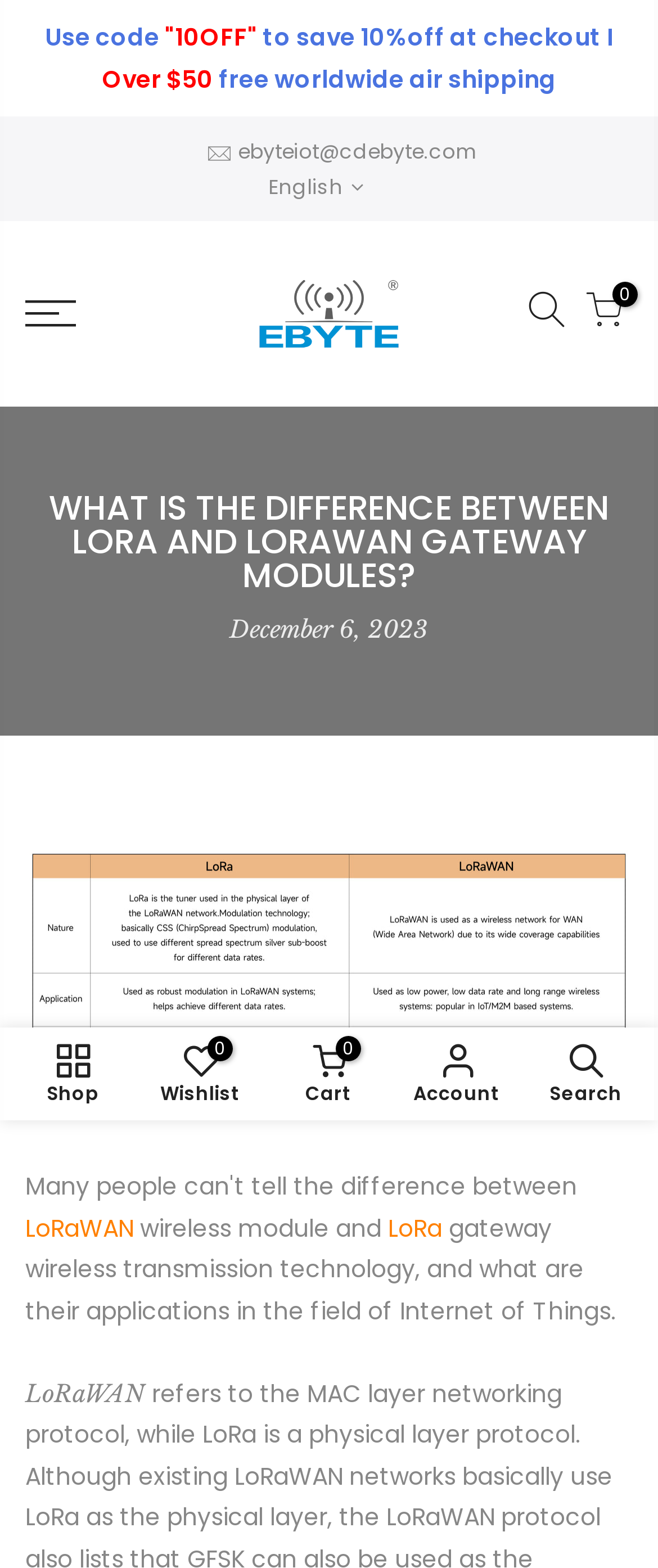Generate a detailed explanation of the webpage's features and information.

This webpage is about explaining the difference between LoRa and LoRaWAN gateway modules in the context of the Internet of Things. At the top, there is a promotional section with a discount code "10OFF" to save 10% at checkout, along with a notice about free worldwide air shipping for orders over $50. Below this section, there is a language selection option with "English" currently selected.

On the left side, there is a navigation menu with links to the homepage, shop, wishlist, cart, account, and search. Above this menu, there is a logo of "EBYTE" with an image. On the right side, there is a contact email "ebyteiot@cdebyte.com" and a social media link.

The main content of the webpage starts with a heading "WHAT IS THE DIFFERENCE BETWEEN LORA AND LORAWAN GATEWAY MODULES?" followed by a timestamp of "December 6, 2023". Below this, there is an image related to the topic, and then a block of text that explains the difference between LoRa wireless module and LoRaWAN gateway wireless transmission technology, and their applications in the field of Internet of Things. The text is divided into several paragraphs, with the first paragraph mentioning "LoRaWAN" specifically.